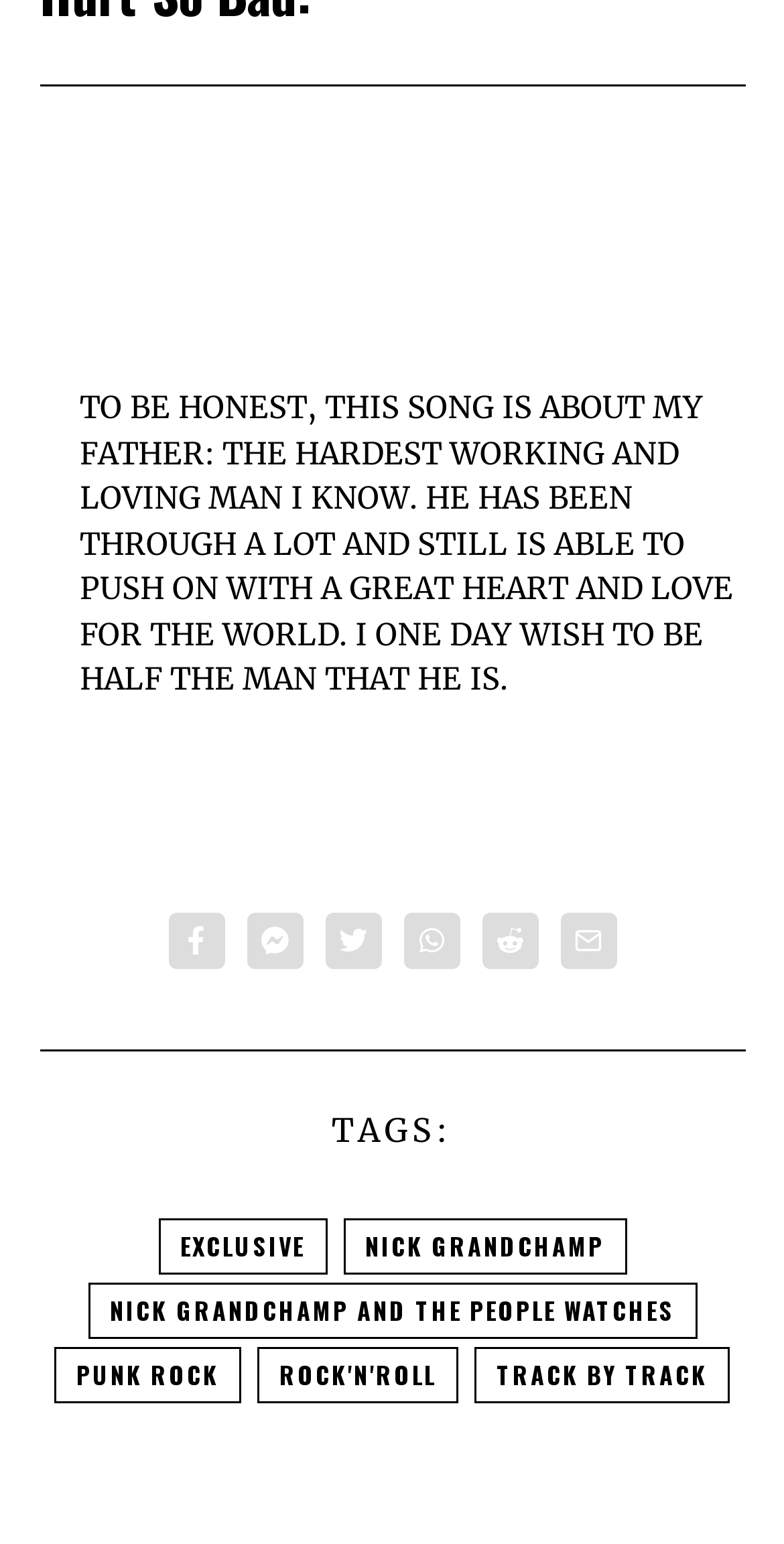Please find the bounding box coordinates for the clickable element needed to perform this instruction: "Read the song description".

[0.101, 0.252, 0.935, 0.452]